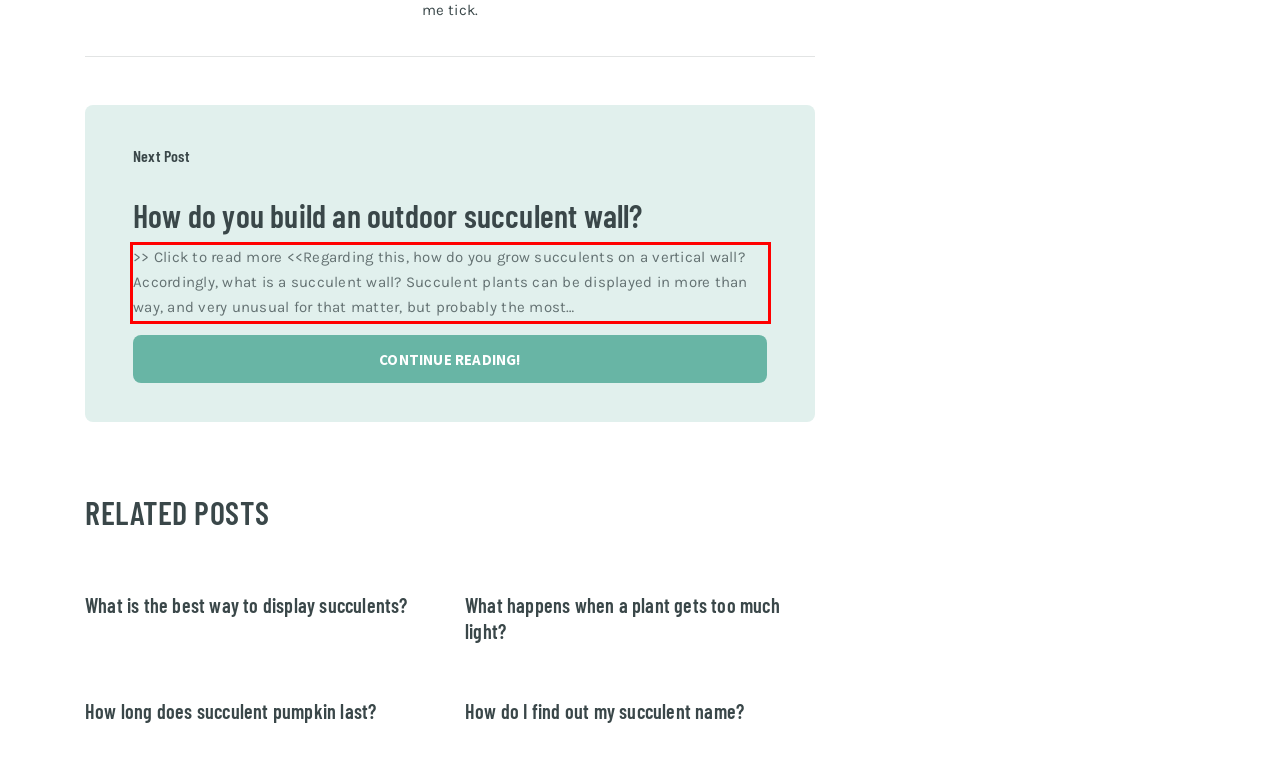Given a screenshot of a webpage with a red bounding box, please identify and retrieve the text inside the red rectangle.

>> Click to read more <<Regarding this, how do you grow succulents on a vertical wall?Accordingly, what is a succulent wall? Succulent plants can be displayed in more than way, and very unusual for that matter, but probably the most…